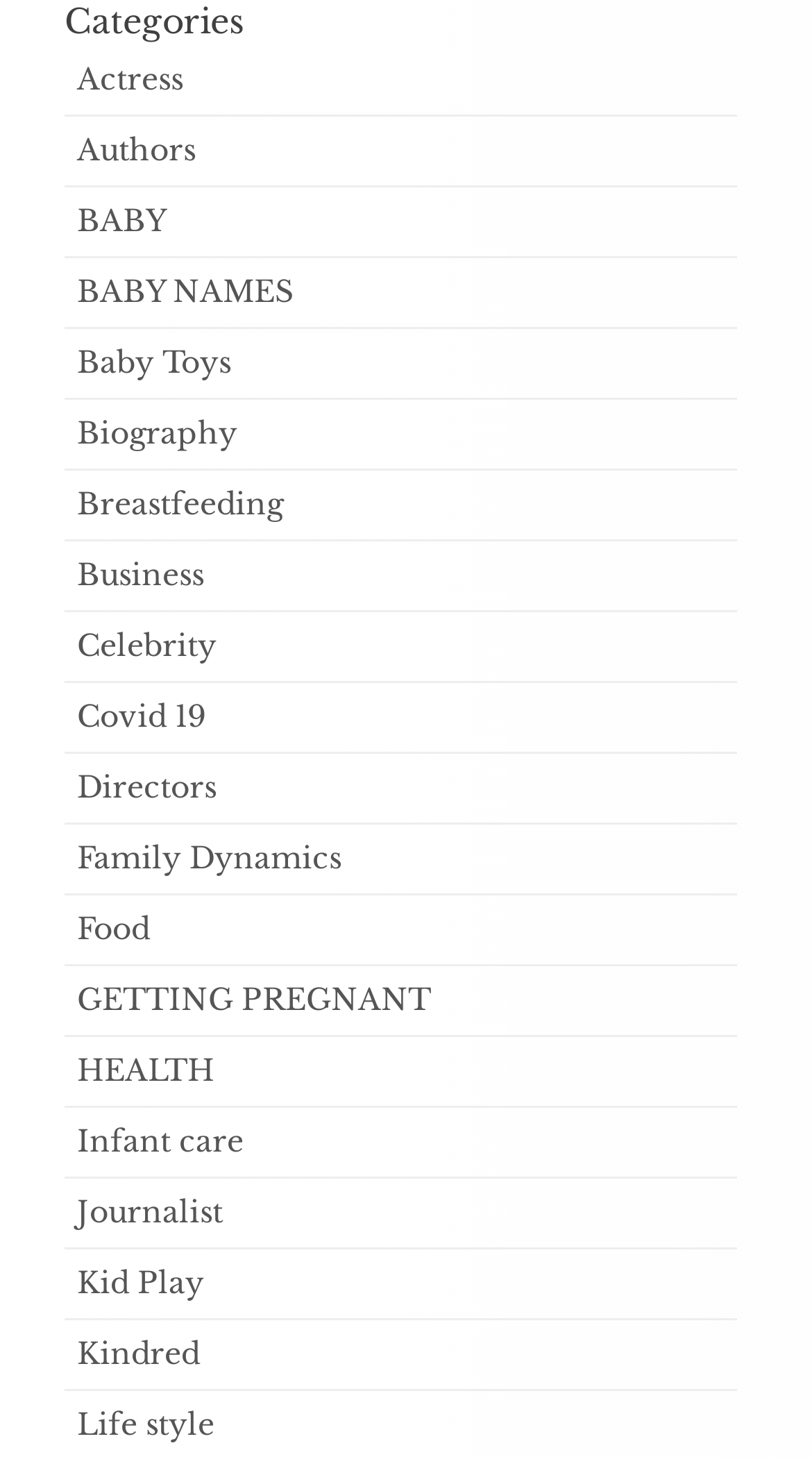Please identify the bounding box coordinates of the clickable area that will allow you to execute the instruction: "View Baby Names".

[0.095, 0.187, 0.362, 0.213]